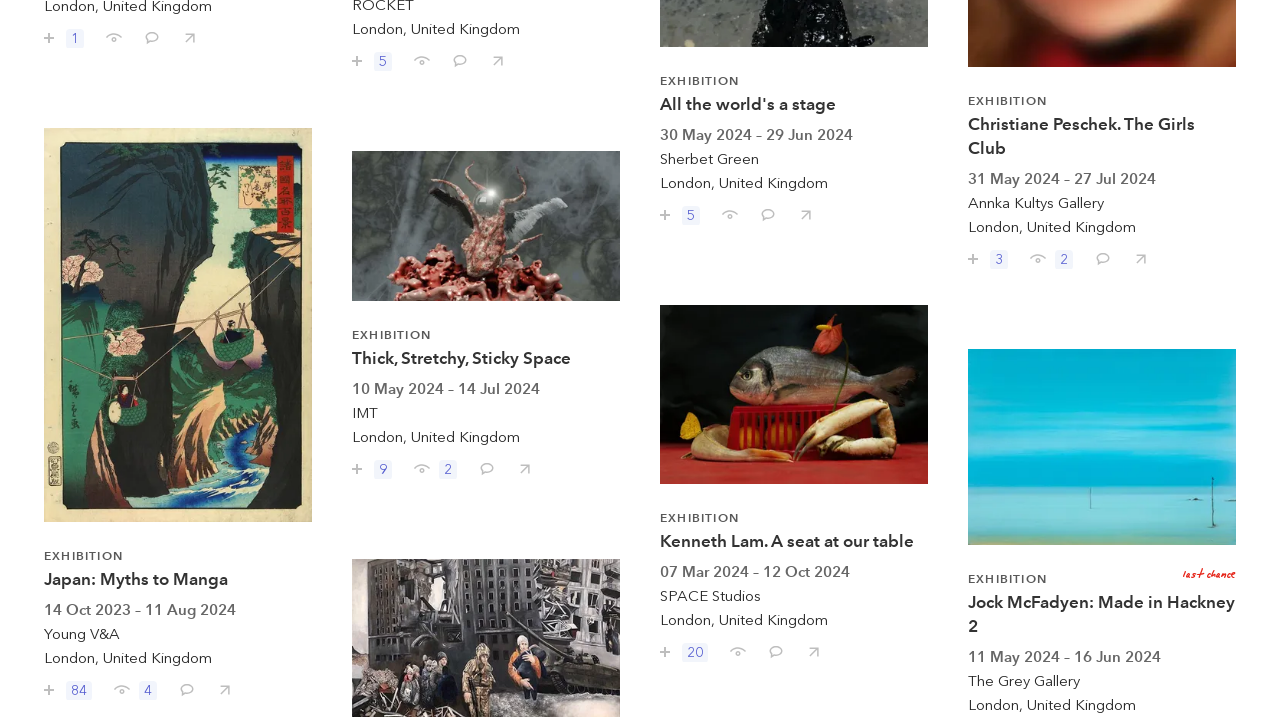How many comments are on the 'Christiane Peschek. The Girls Club' post?
We need a detailed and exhaustive answer to the question. Please elaborate.

I found the answer by looking at the StaticText element with the text '2' which is a child of the button element with the text 'Save Christiane Peschek. The Girls Club'.